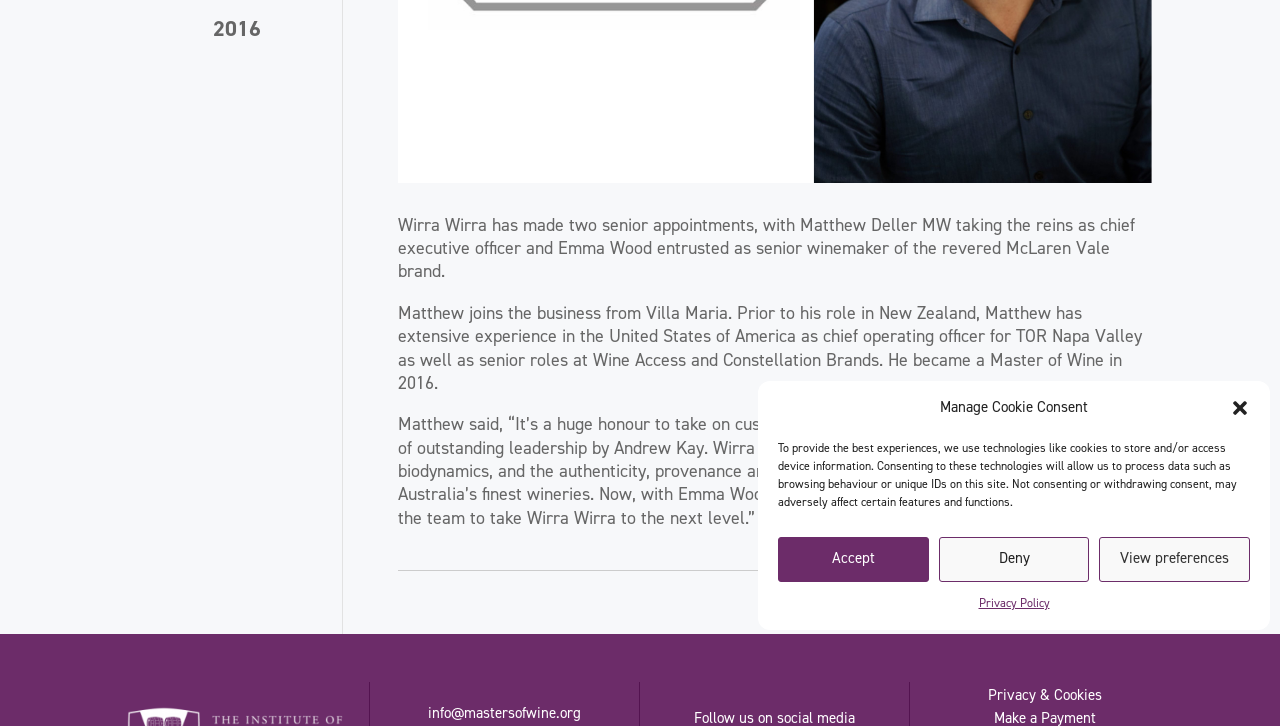Using the element description: "View preferences", determine the bounding box coordinates. The coordinates should be in the format [left, top, right, bottom], with values between 0 and 1.

[0.859, 0.739, 0.977, 0.801]